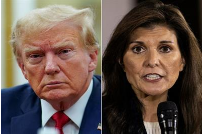Answer the following in one word or a short phrase: 
What is Nikki Haley doing?

Giving a speech